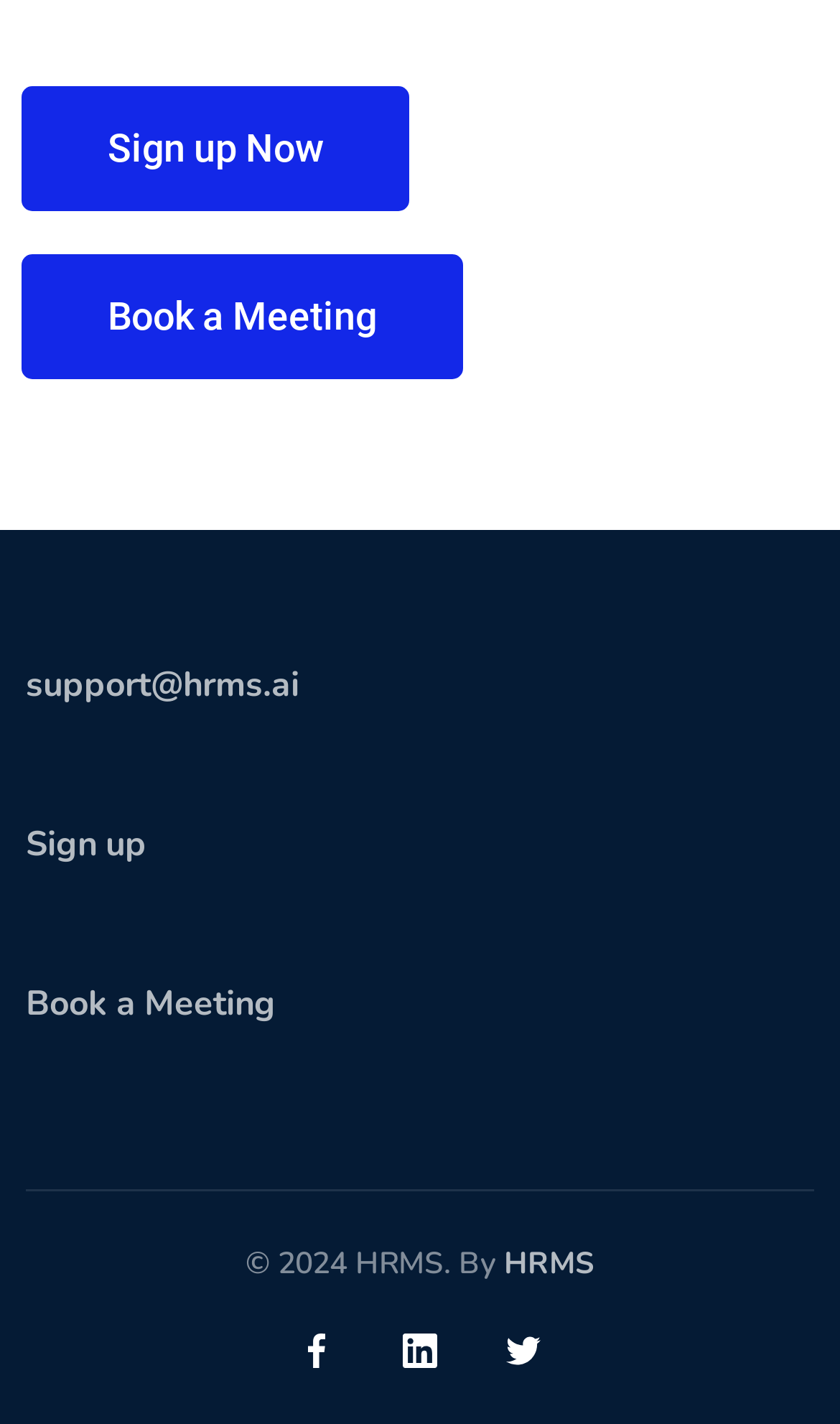How many social media icons are present at the bottom of the page?
From the image, respond using a single word or phrase.

3